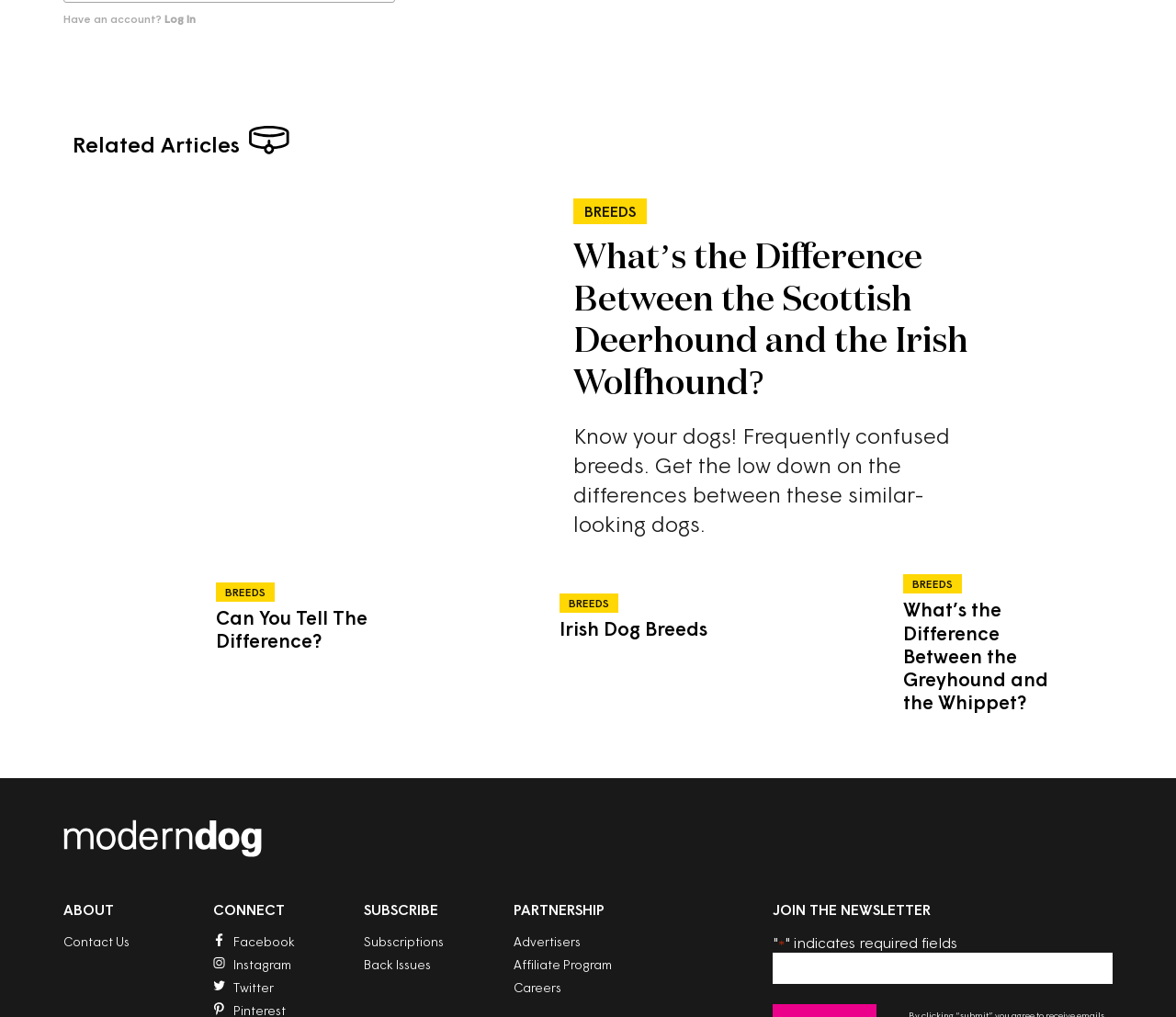Utilize the details in the image to give a detailed response to the question: How many social media platforms are linked on the webpage?

The webpage has links to Facebook, Instagram, and Twitter, which are indicated by the images and text 'Facebook', 'Instagram', and 'Twitter' respectively. These links are located in the 'CONNECT' section of the webpage.